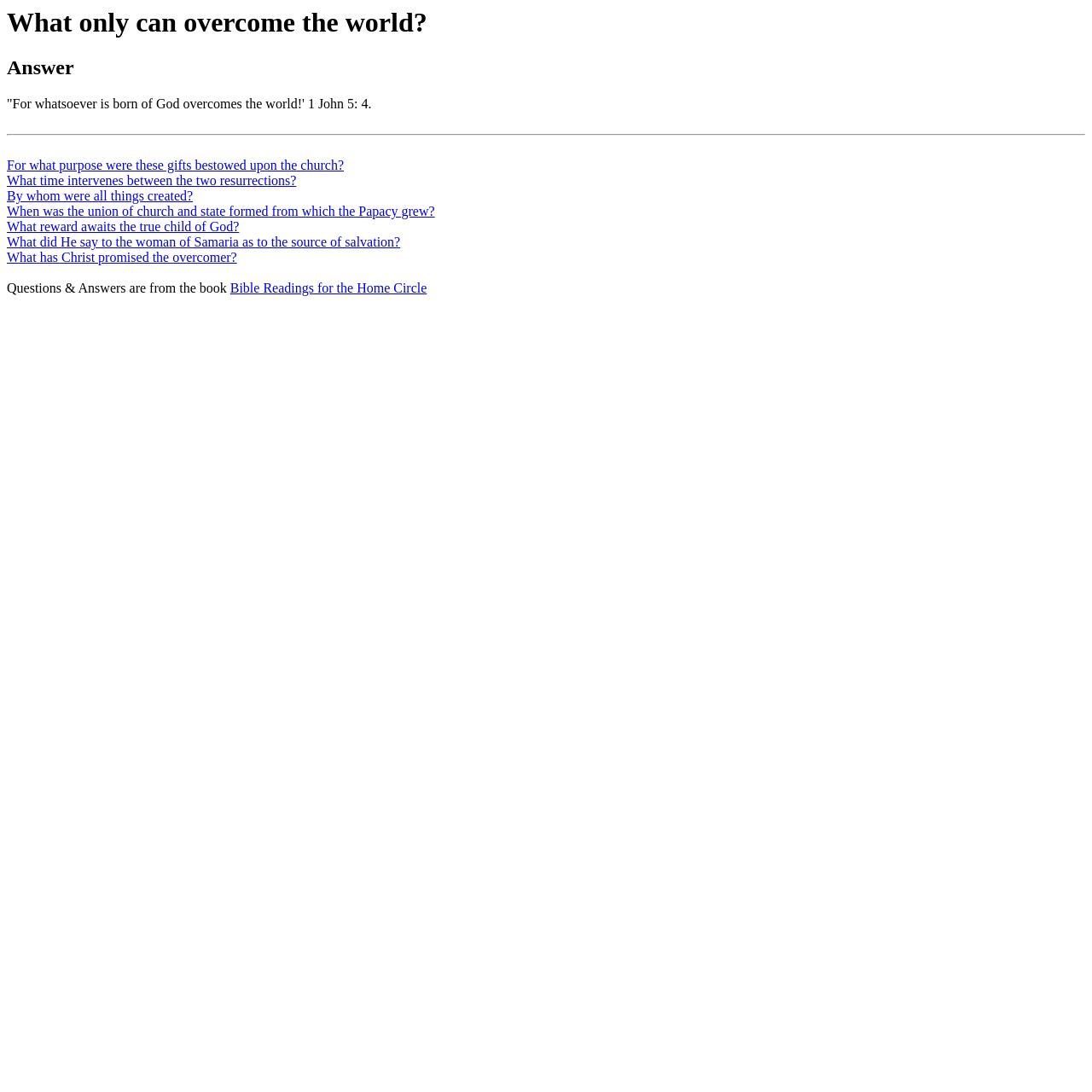What is the purpose of the separator element?
Refer to the image and respond with a one-word or short-phrase answer.

To separate sections